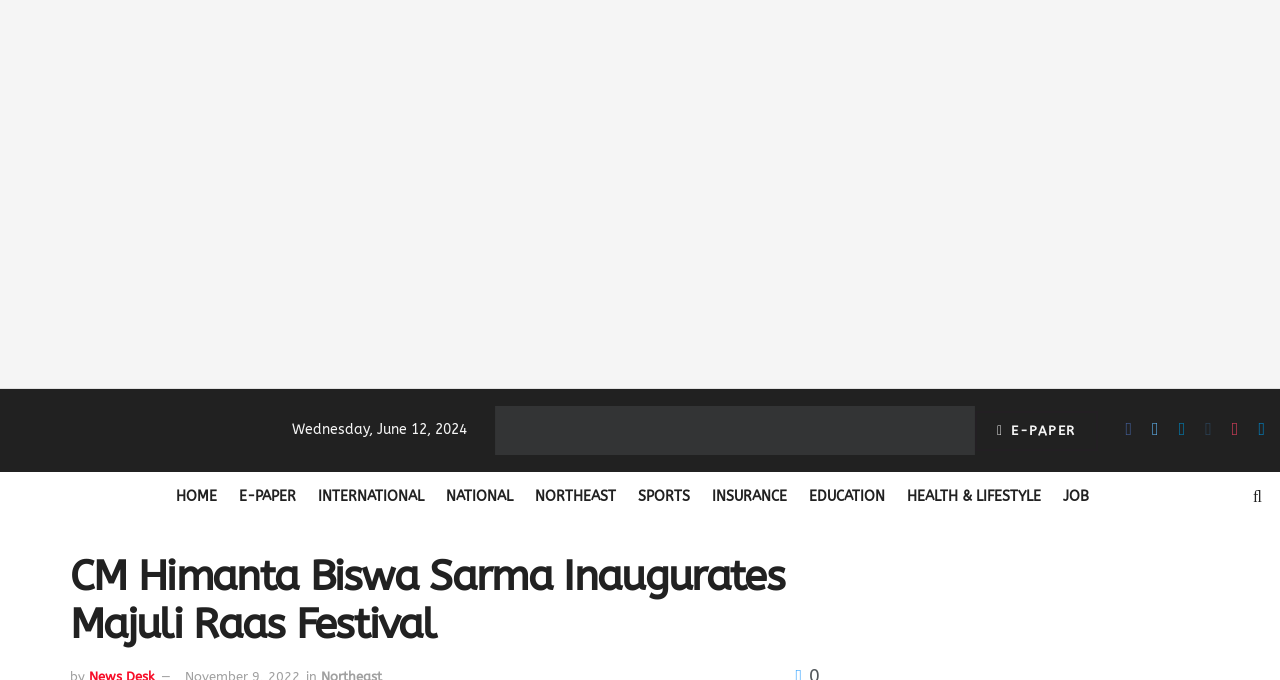Identify the bounding box coordinates necessary to click and complete the given instruction: "read Asom Barta".

[0.387, 0.597, 0.762, 0.669]